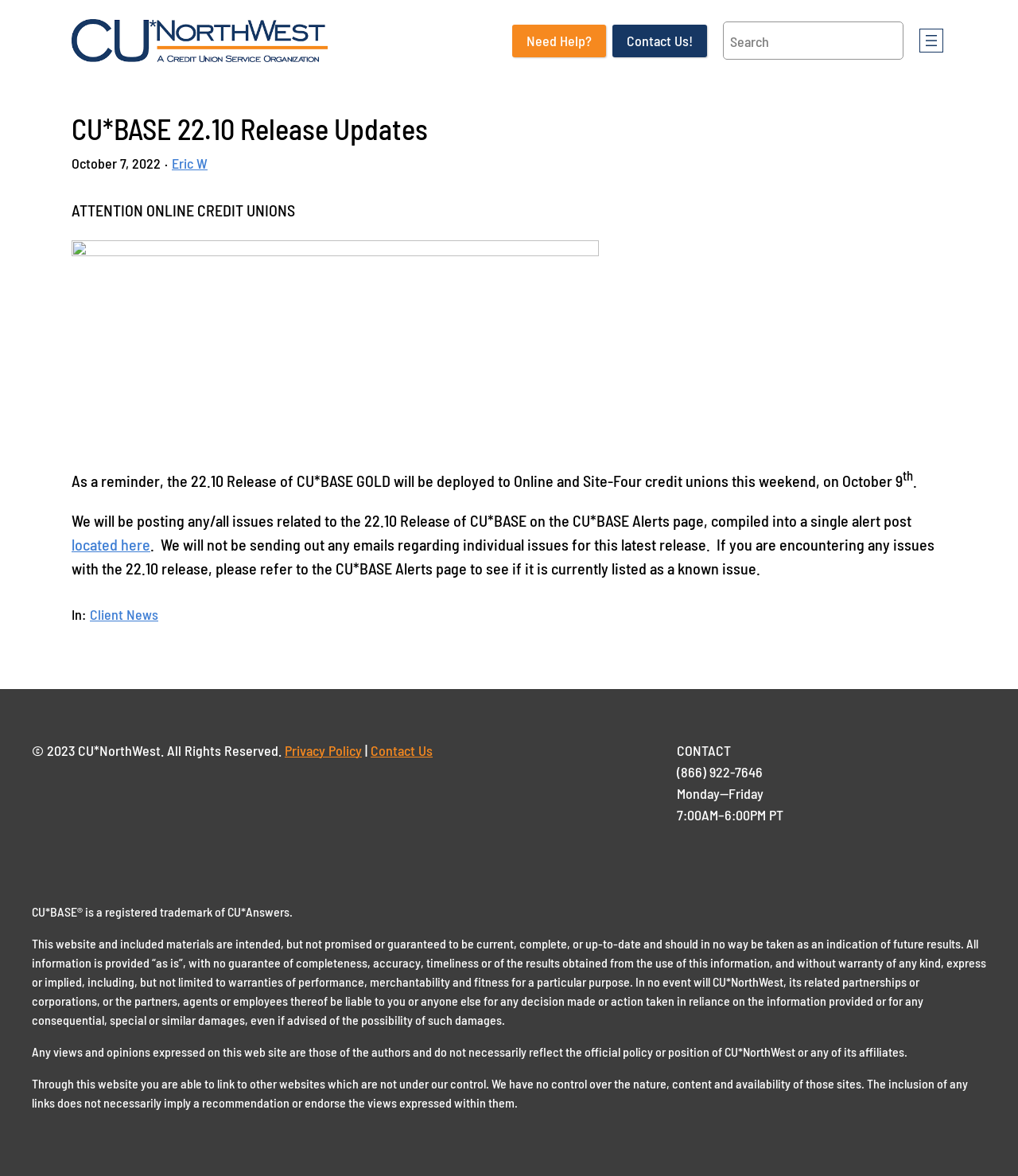Who is the author of the release update?
Respond with a short answer, either a single word or a phrase, based on the image.

Eric W